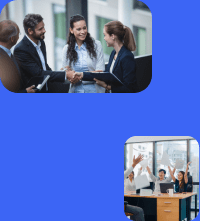What is the mood of the team in the lower section?
Answer the question with a single word or phrase by looking at the picture.

Excited